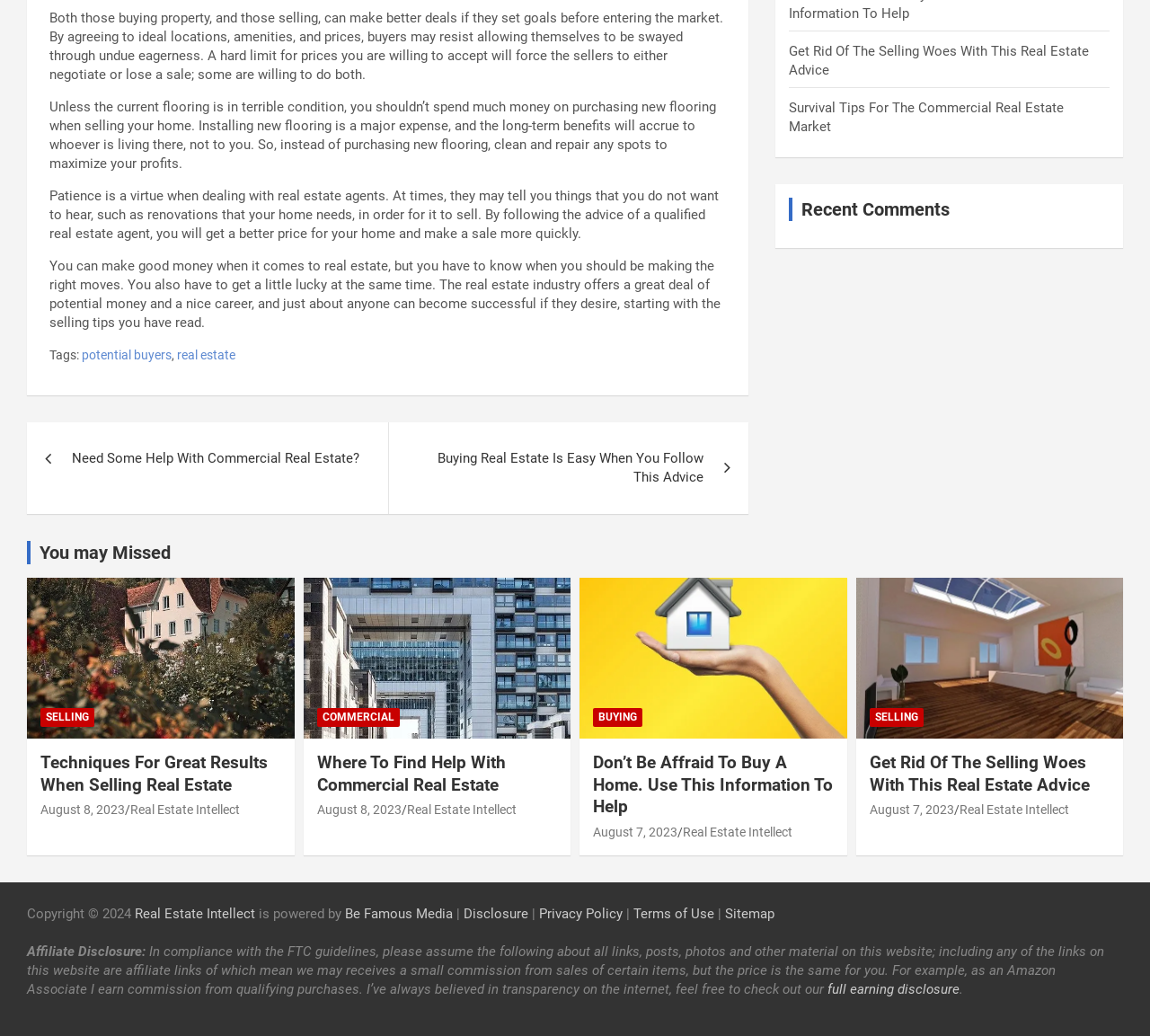Please provide the bounding box coordinate of the region that matches the element description: parent_node: BUYING. Coordinates should be in the format (top-left x, top-left y, bottom-right x, bottom-right y) and all values should be between 0 and 1.

[0.503, 0.558, 0.737, 0.713]